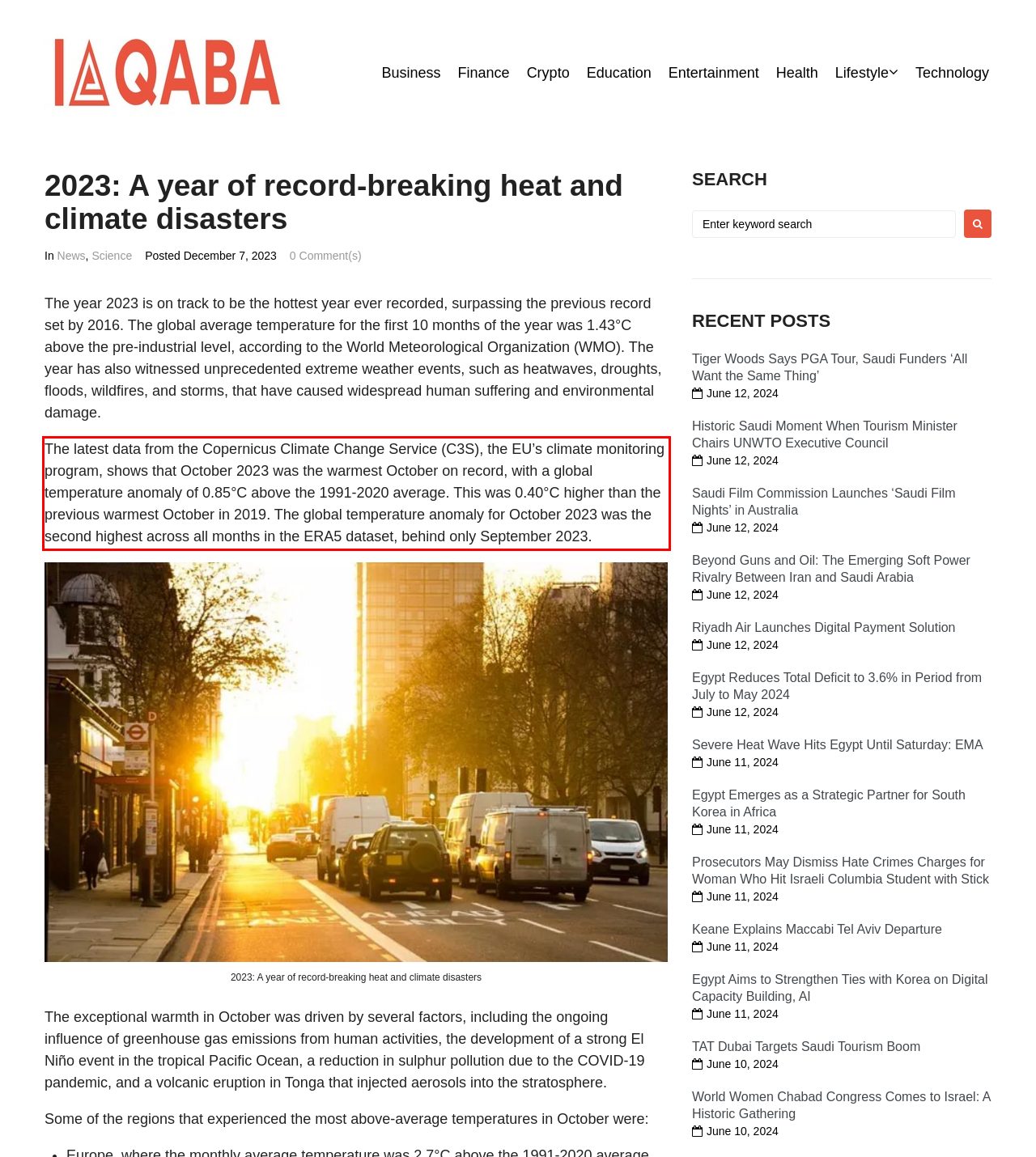Using the provided webpage screenshot, identify and read the text within the red rectangle bounding box.

The latest data from the Copernicus Climate Change Service (C3S), the EU’s climate monitoring program, shows that October 2023 was the warmest October on record, with a global temperature anomaly of 0.85°C above the 1991-2020 average. This was 0.40°C higher than the previous warmest October in 2019. The global temperature anomaly for October 2023 was the second highest across all months in the ERA5 dataset, behind only September 2023.